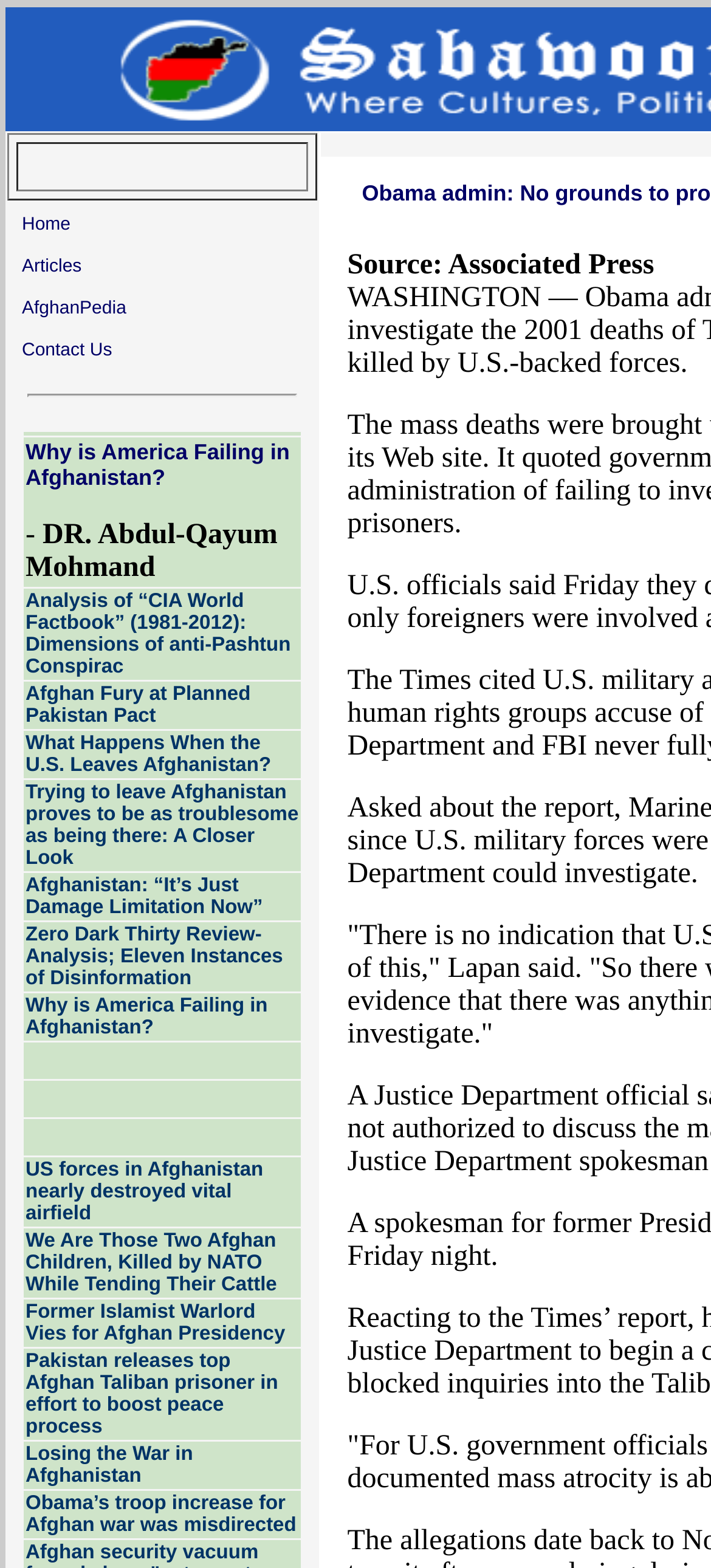What is the title of the first article?
Provide a detailed and well-explained answer to the question.

I looked at the first grid cell in the table and found the link text 'Why is America Failing in Afghanistan?'.